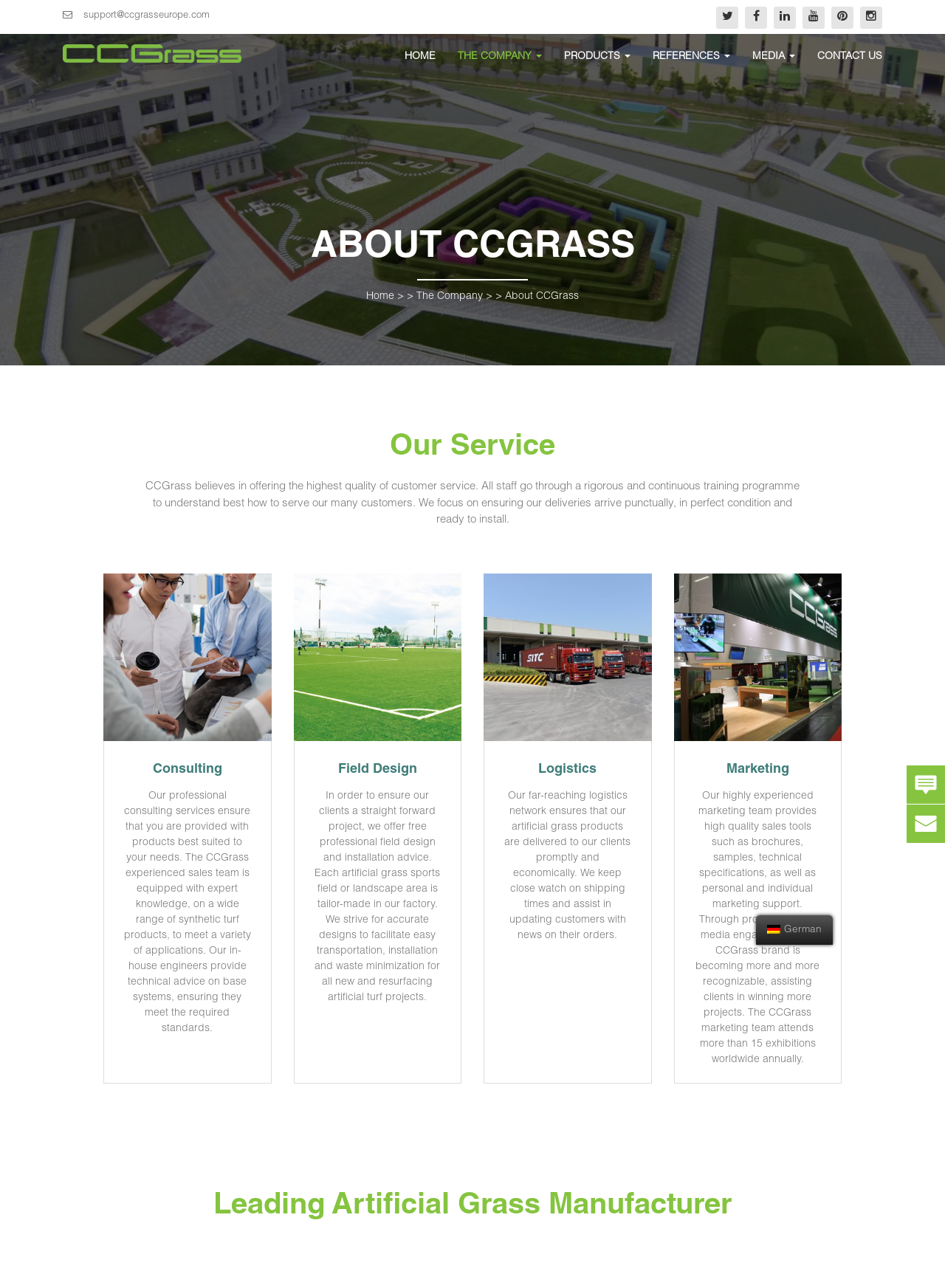Predict the bounding box coordinates of the area that should be clicked to accomplish the following instruction: "Get in touch with CCGrass support". The bounding box coordinates should consist of four float numbers between 0 and 1, i.e., [left, top, right, bottom].

[0.088, 0.009, 0.222, 0.016]